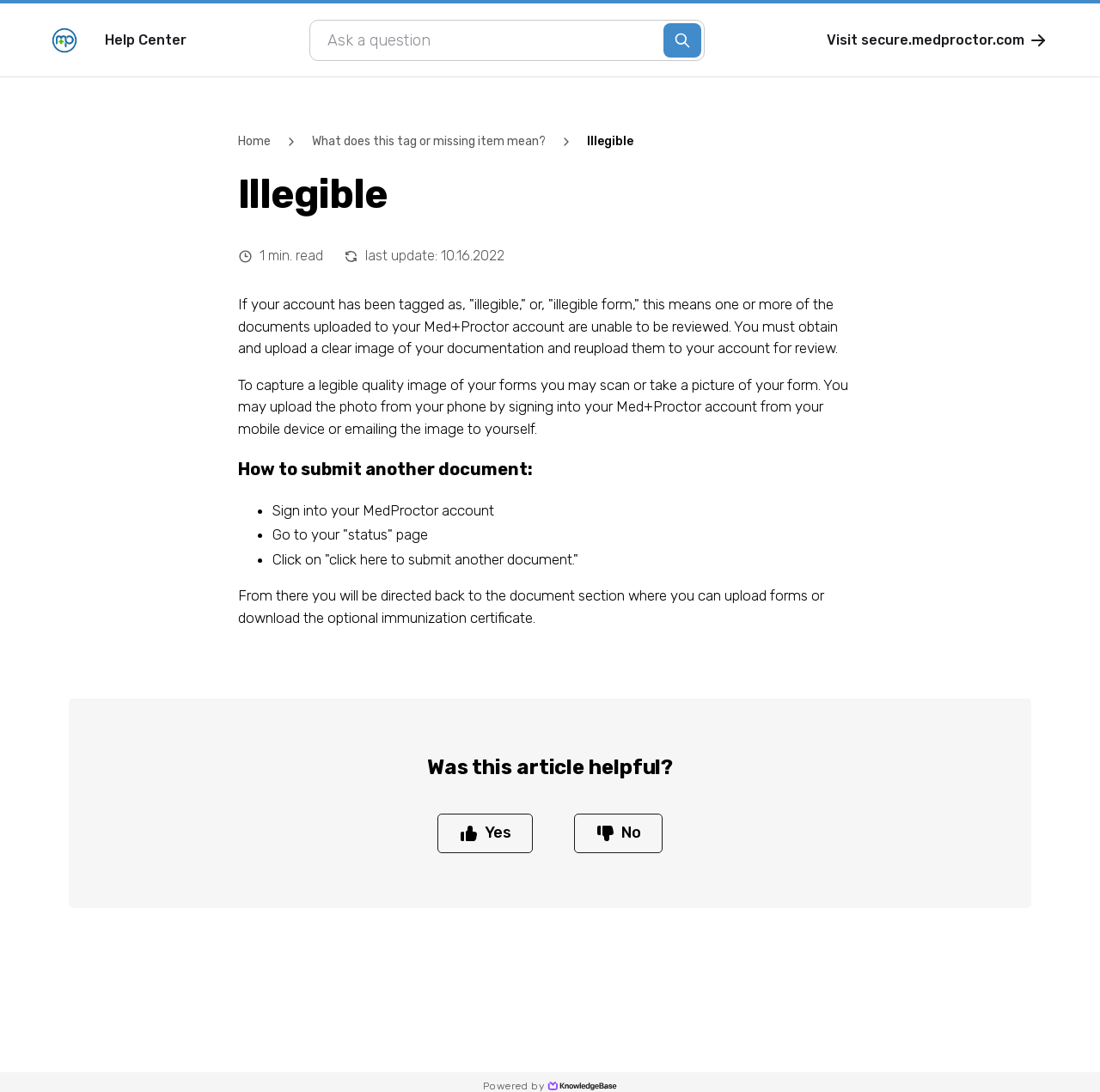How can I upload a clear image of my documentation?
Based on the image, answer the question with as much detail as possible.

The webpage suggests that to capture a legible quality image of the forms, I can scan or take a picture of the form, and then upload the photo from my phone by signing into my Med+Proctor account from my mobile device or emailing the image to myself.